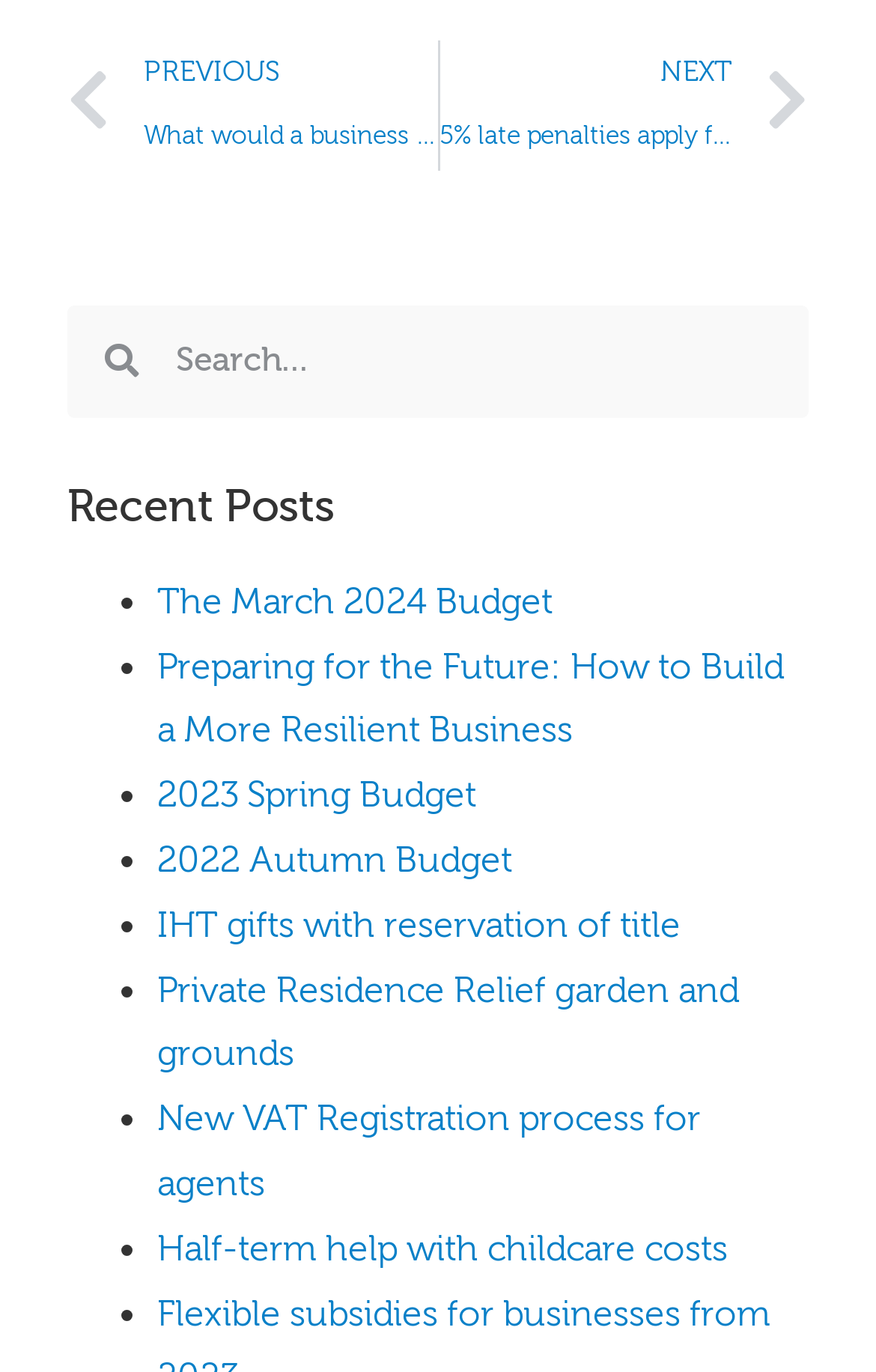Find the bounding box coordinates of the clickable area that will achieve the following instruction: "View the article 'The March 2024 Budget'".

[0.179, 0.424, 0.631, 0.453]